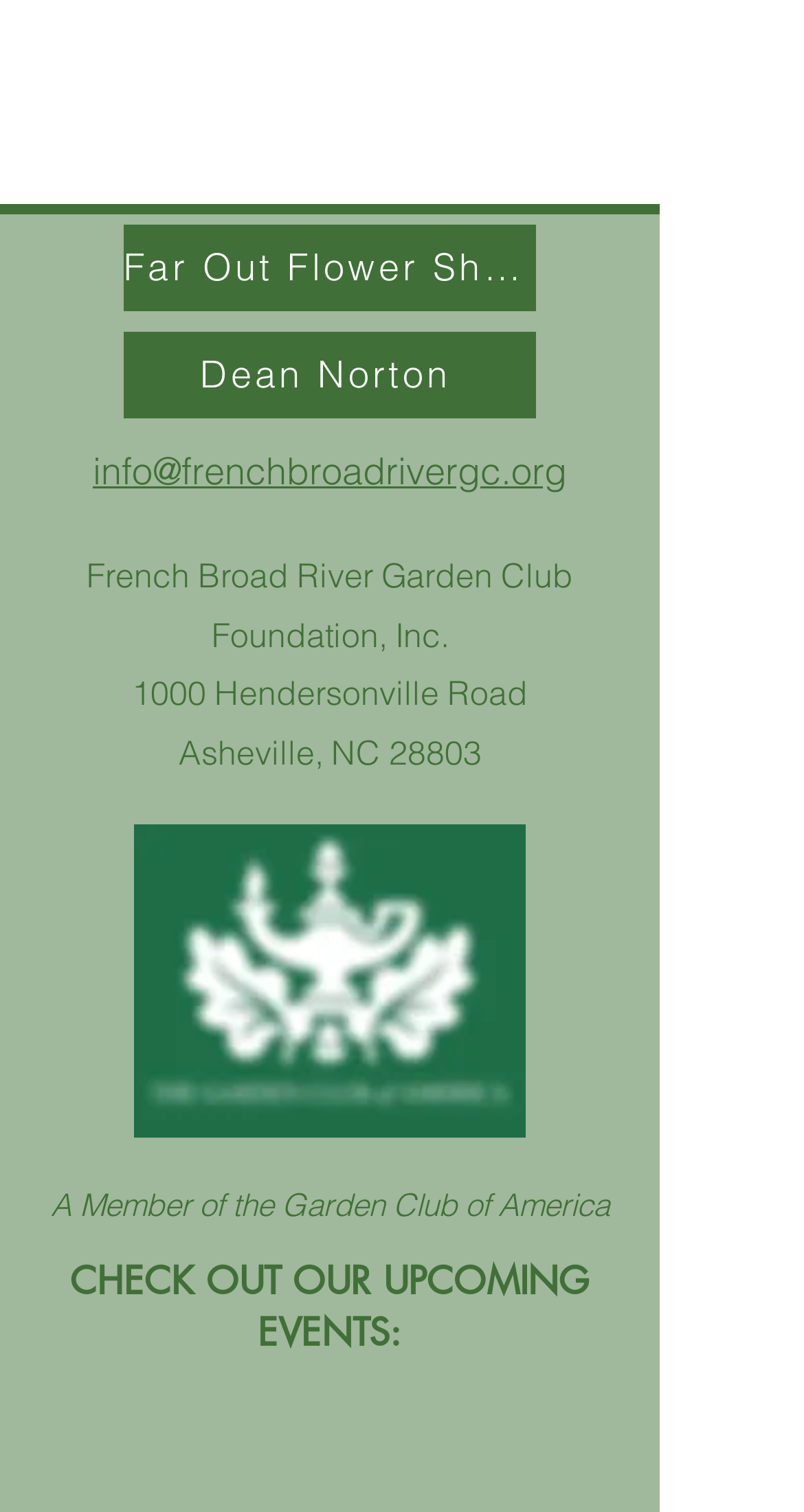Please predict the bounding box coordinates (top-left x, top-left y, bottom-right x, bottom-right y) for the UI element in the screenshot that fits the description: Far Out Flower Show

[0.154, 0.148, 0.667, 0.205]